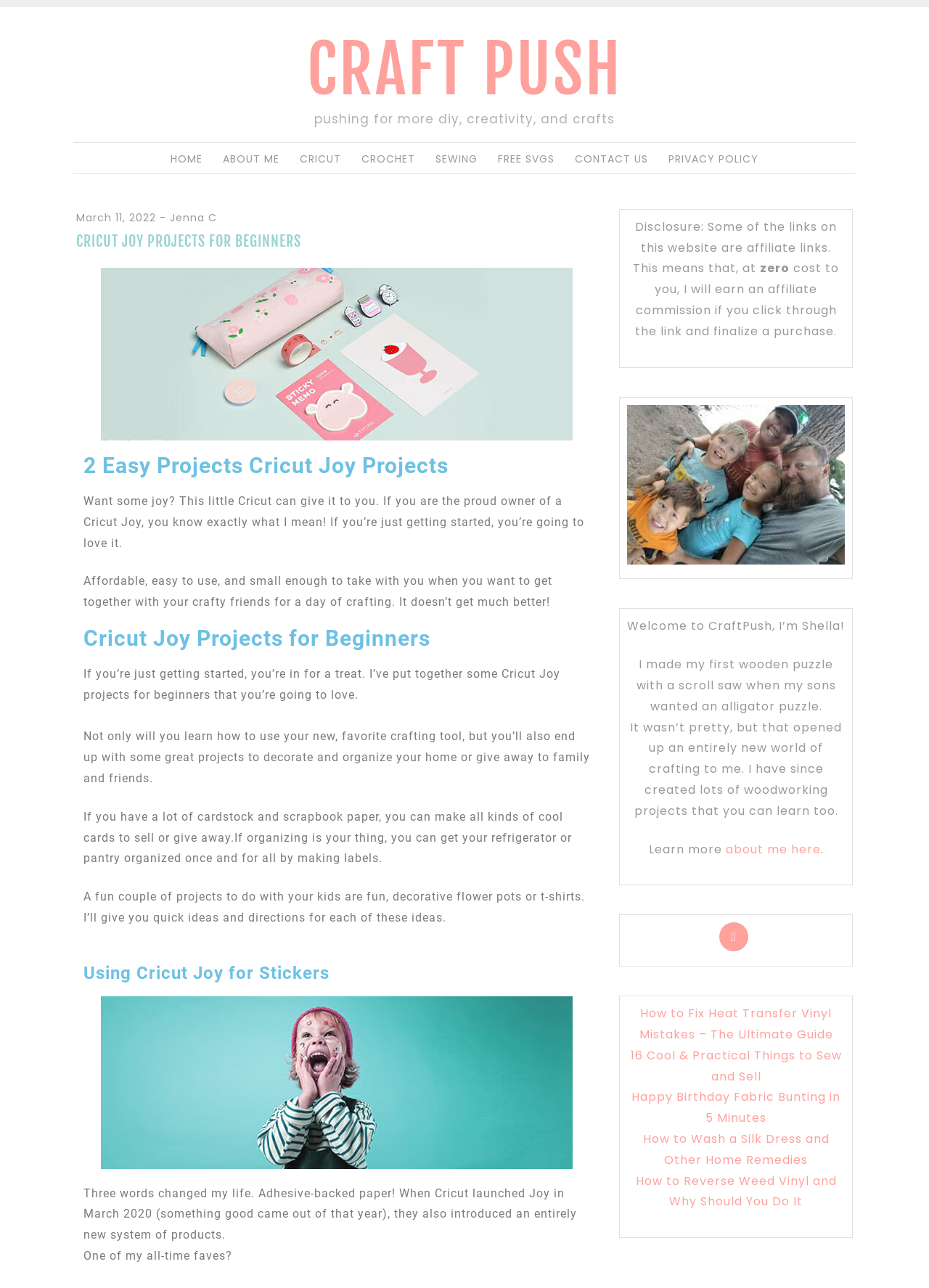Using the format (top-left x, top-left y, bottom-right x, bottom-right y), provide the bounding box coordinates for the described UI element. All values should be floating point numbers between 0 and 1: Crochet

[0.389, 0.118, 0.447, 0.129]